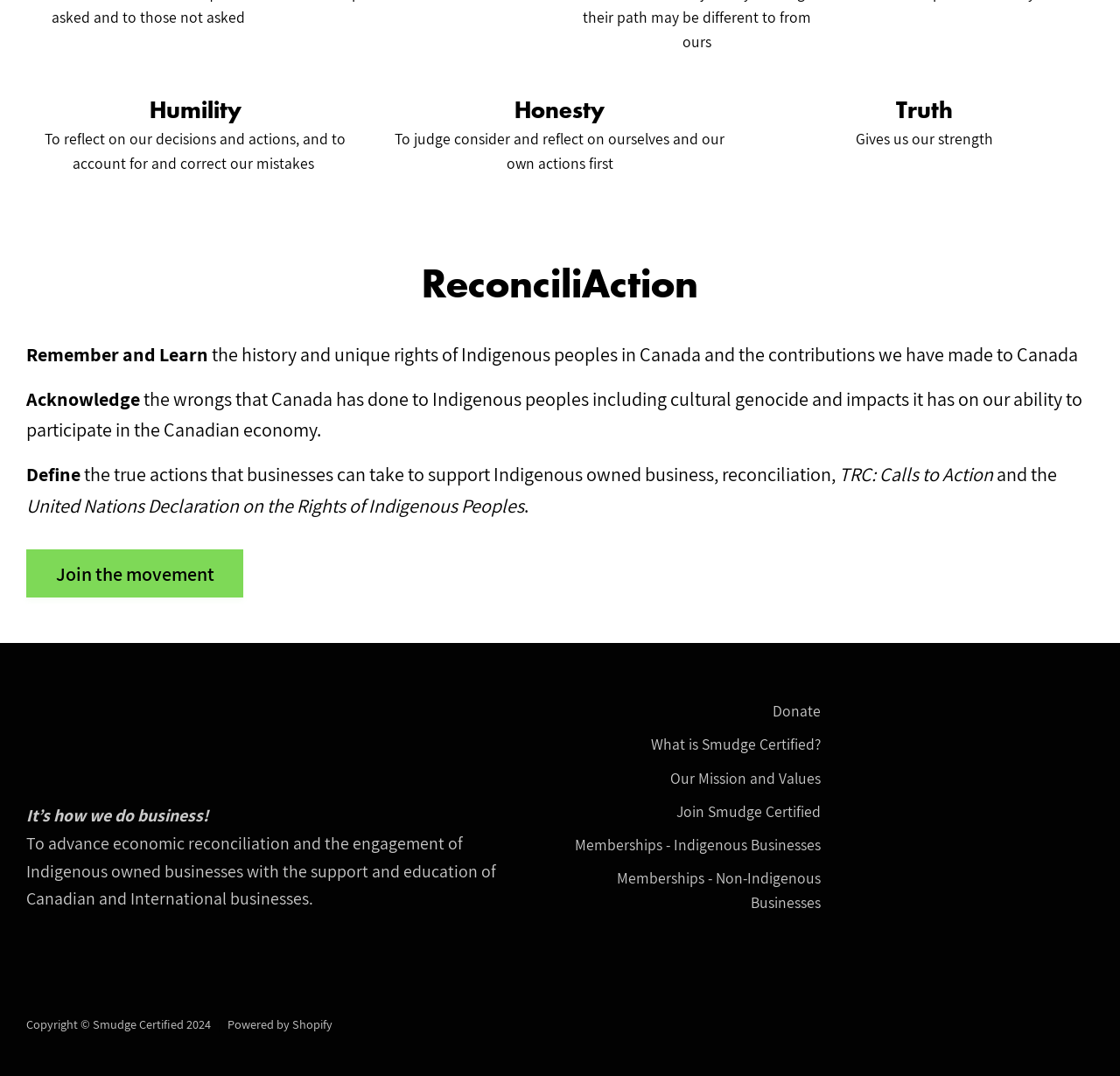What are the three values mentioned at the top of the webpage?
Please ensure your answer to the question is detailed and covers all necessary aspects.

The webpage starts with a section highlighting three values: Humility, Honesty, and Truth, which are essential for reflection, self-judgment, and strength.